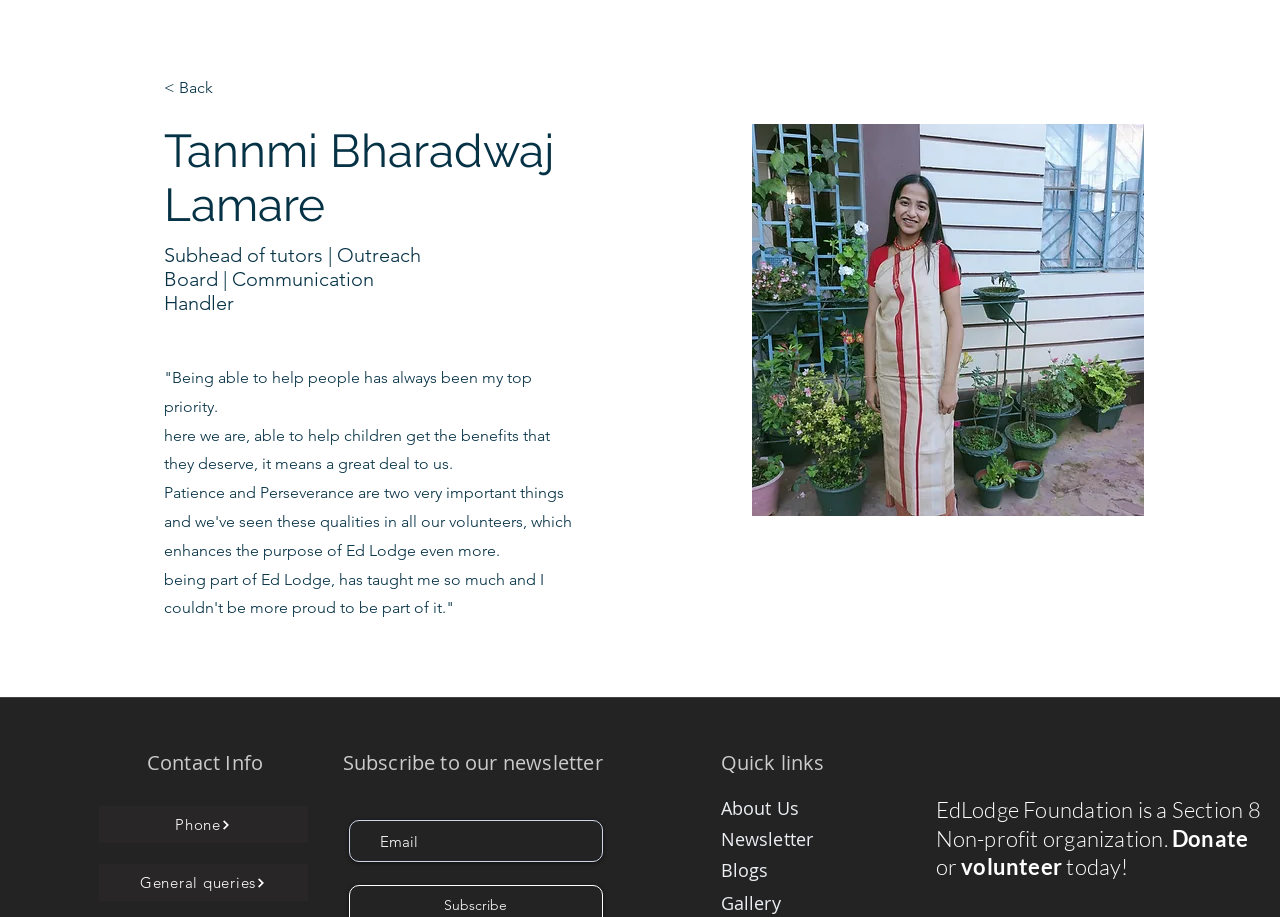Extract the bounding box coordinates of the UI element described: "aria-label="Email" name="email" placeholder="Email"". Provide the coordinates in the format [left, top, right, bottom] with values ranging from 0 to 1.

[0.272, 0.894, 0.471, 0.94]